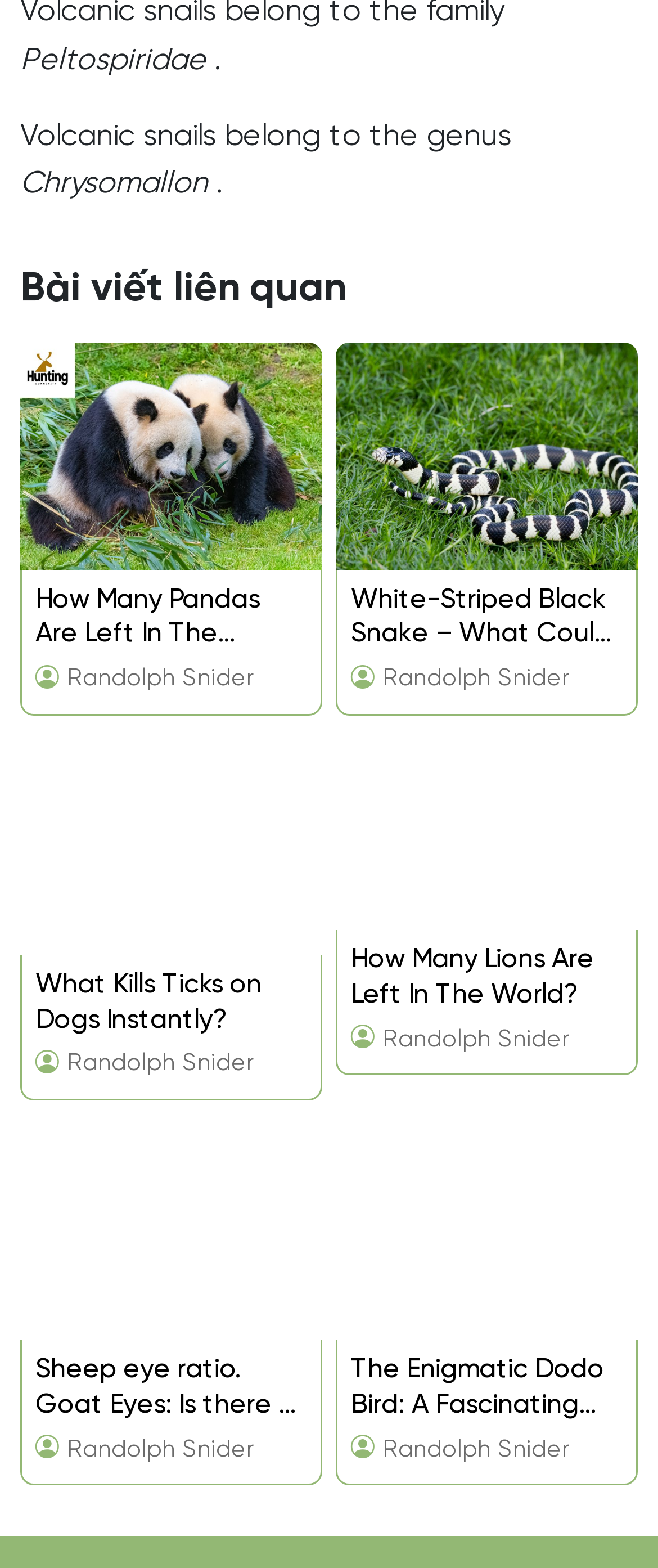Locate the bounding box coordinates of the clickable area needed to fulfill the instruction: "Learn more about Randolph Snider".

[0.582, 0.917, 0.864, 0.933]